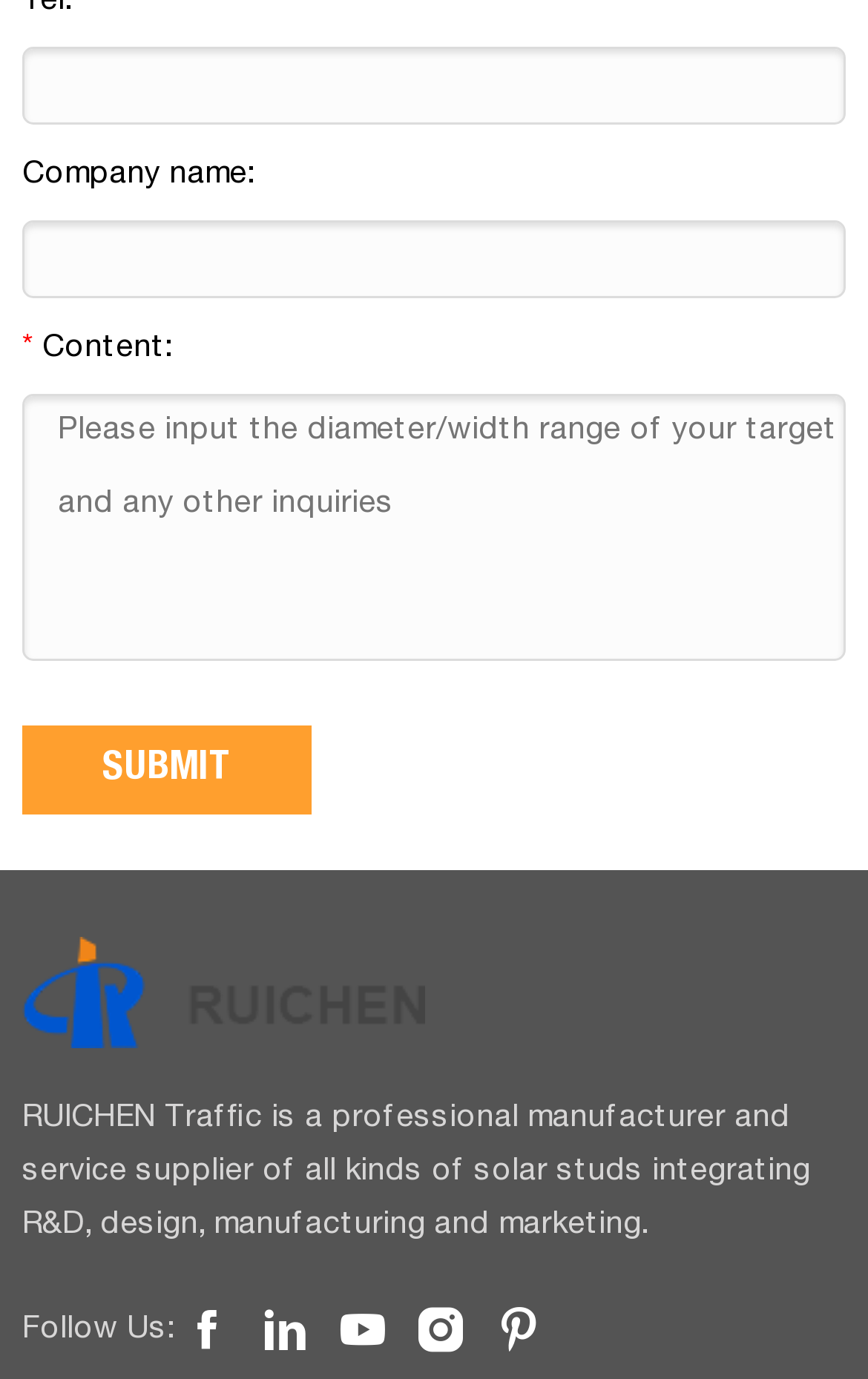What is the topic of the webpage?
Using the picture, provide a one-word or short phrase answer.

Solar studs